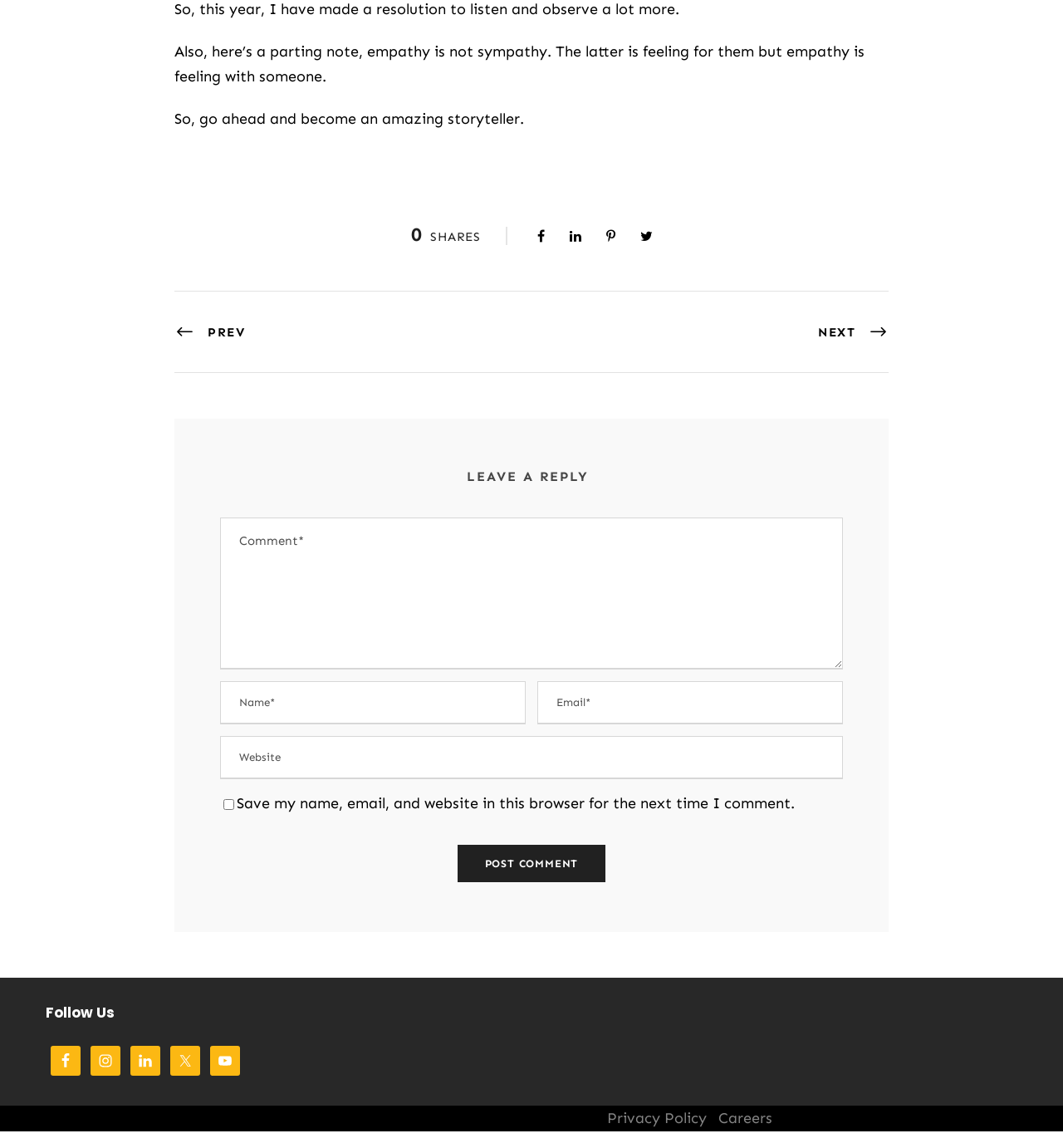Determine the bounding box coordinates for the clickable element to execute this instruction: "Click the Post Comment button". Provide the coordinates as four float numbers between 0 and 1, i.e., [left, top, right, bottom].

[0.43, 0.736, 0.57, 0.768]